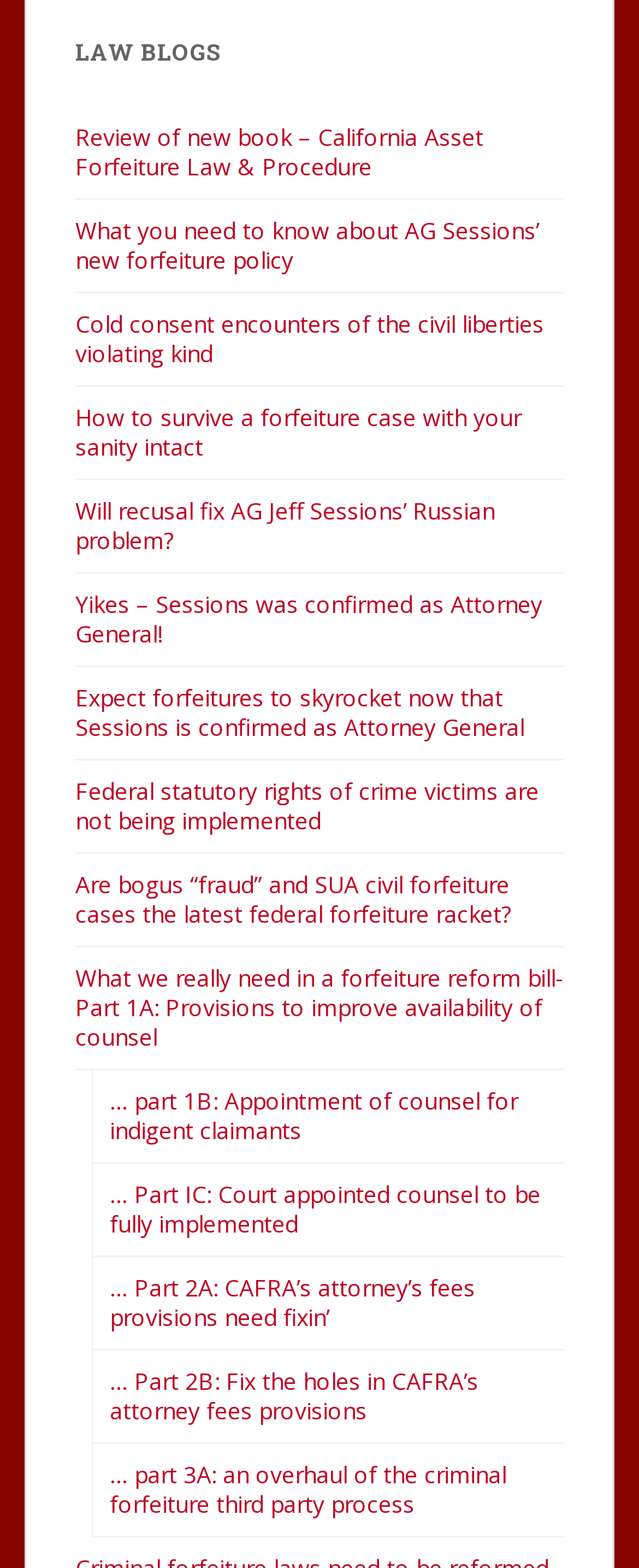Please provide a comprehensive answer to the question based on the screenshot: Are the links on this webpage related to a specific area of law?

Yes, the links on this webpage are related to a specific area of law, which is asset forfeiture and related procedures, as indicated by the topics of the links.